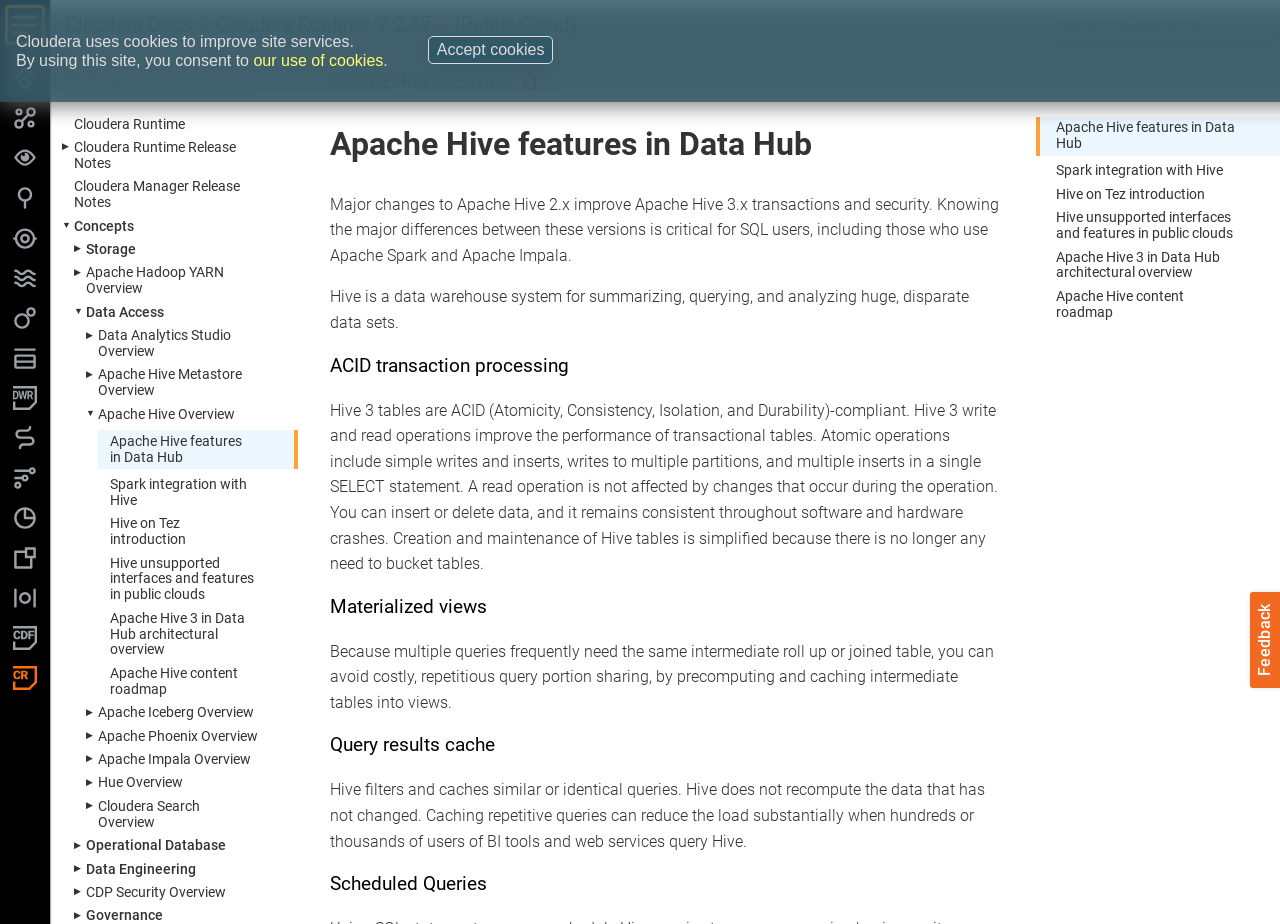What is the version of Cloudera Runtime?
Answer the question with a single word or phrase, referring to the image.

7.2.17